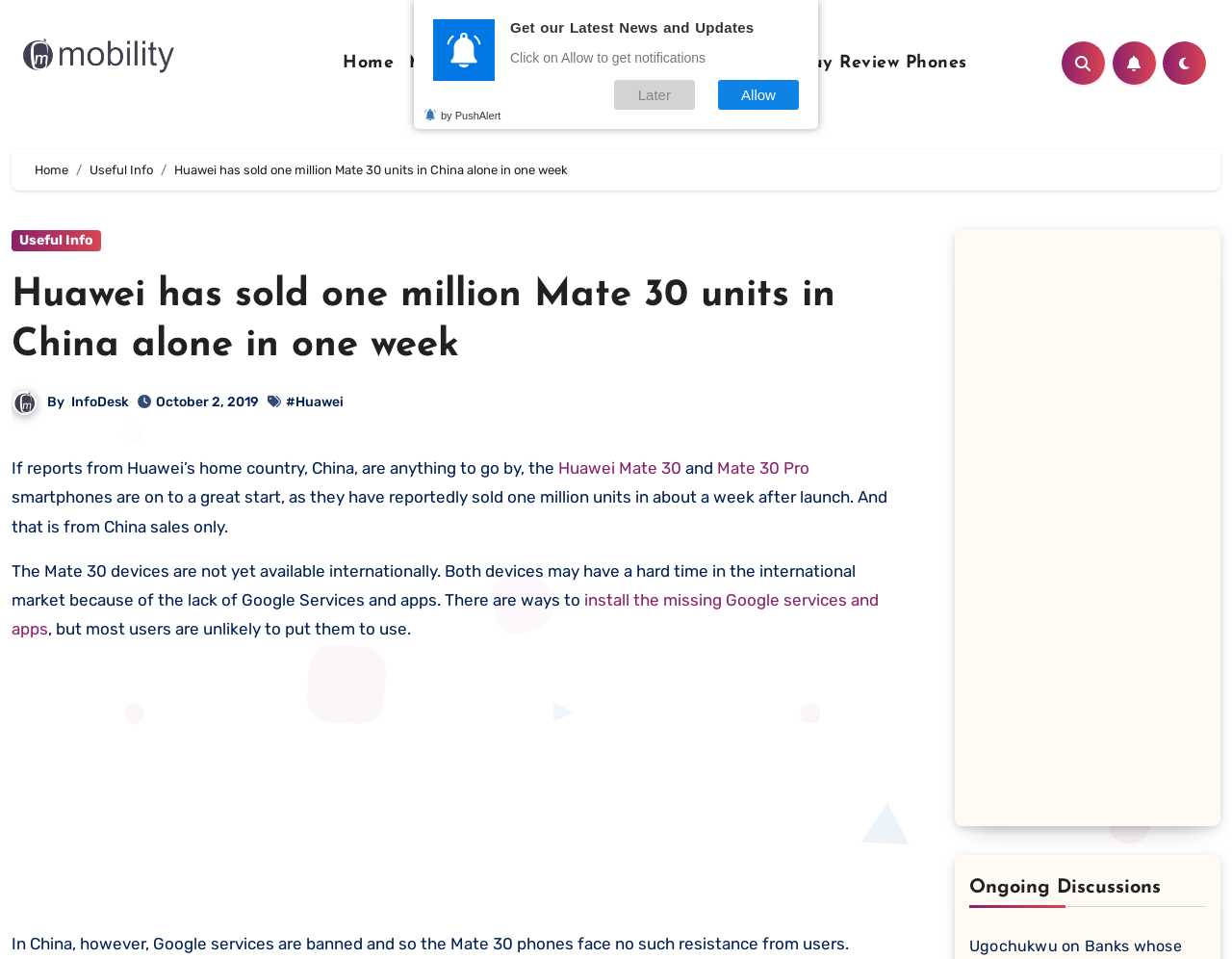Find the bounding box coordinates for the area you need to click to carry out the instruction: "Click on Mobility Nigeria Tech Blog logo". The coordinates should be four float numbers between 0 and 1, indicated as [left, top, right, bottom].

[0.009, 0.04, 0.236, 0.091]